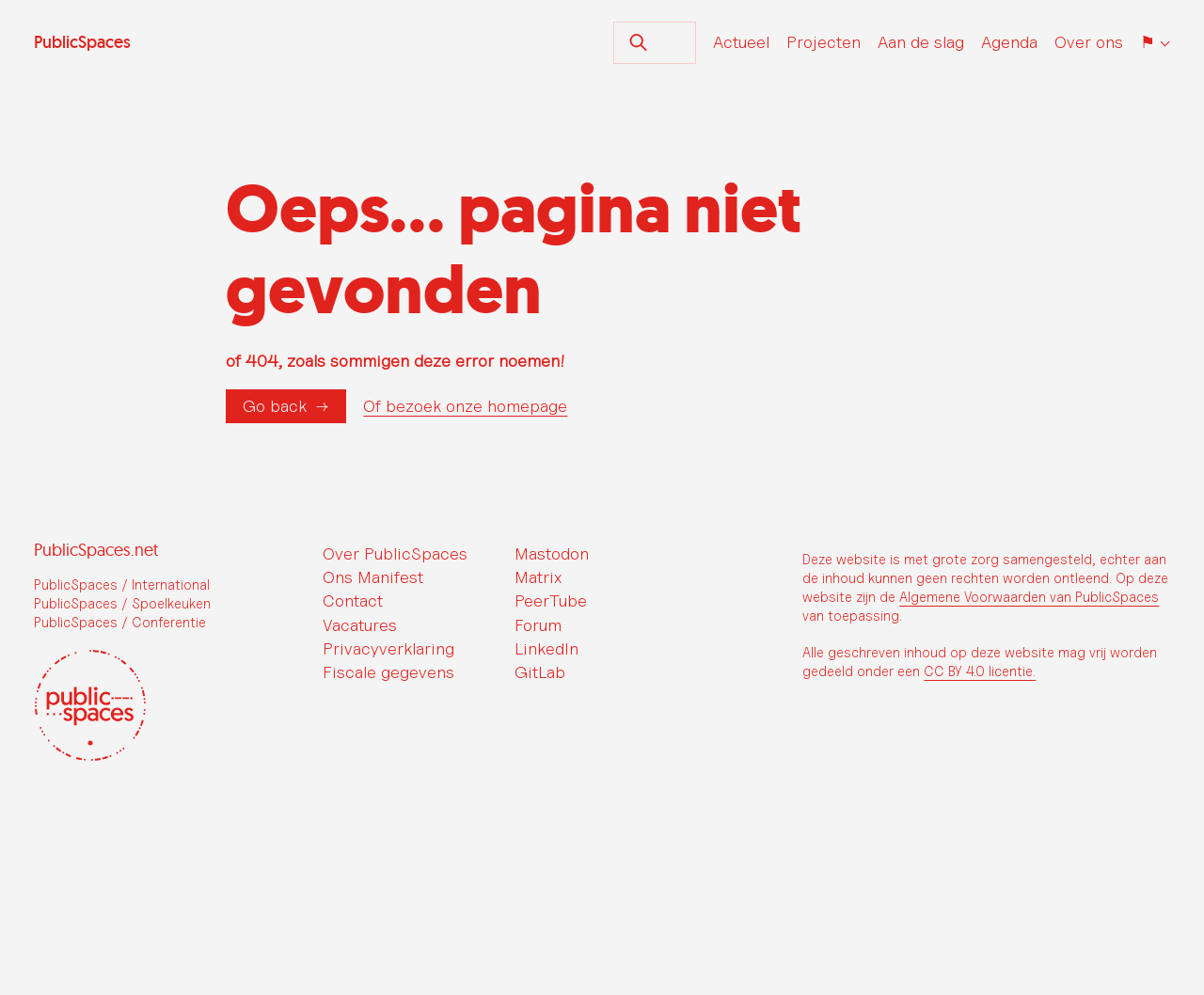Specify the bounding box coordinates of the area to click in order to follow the given instruction: "Search for something."

[0.51, 0.021, 0.578, 0.064]